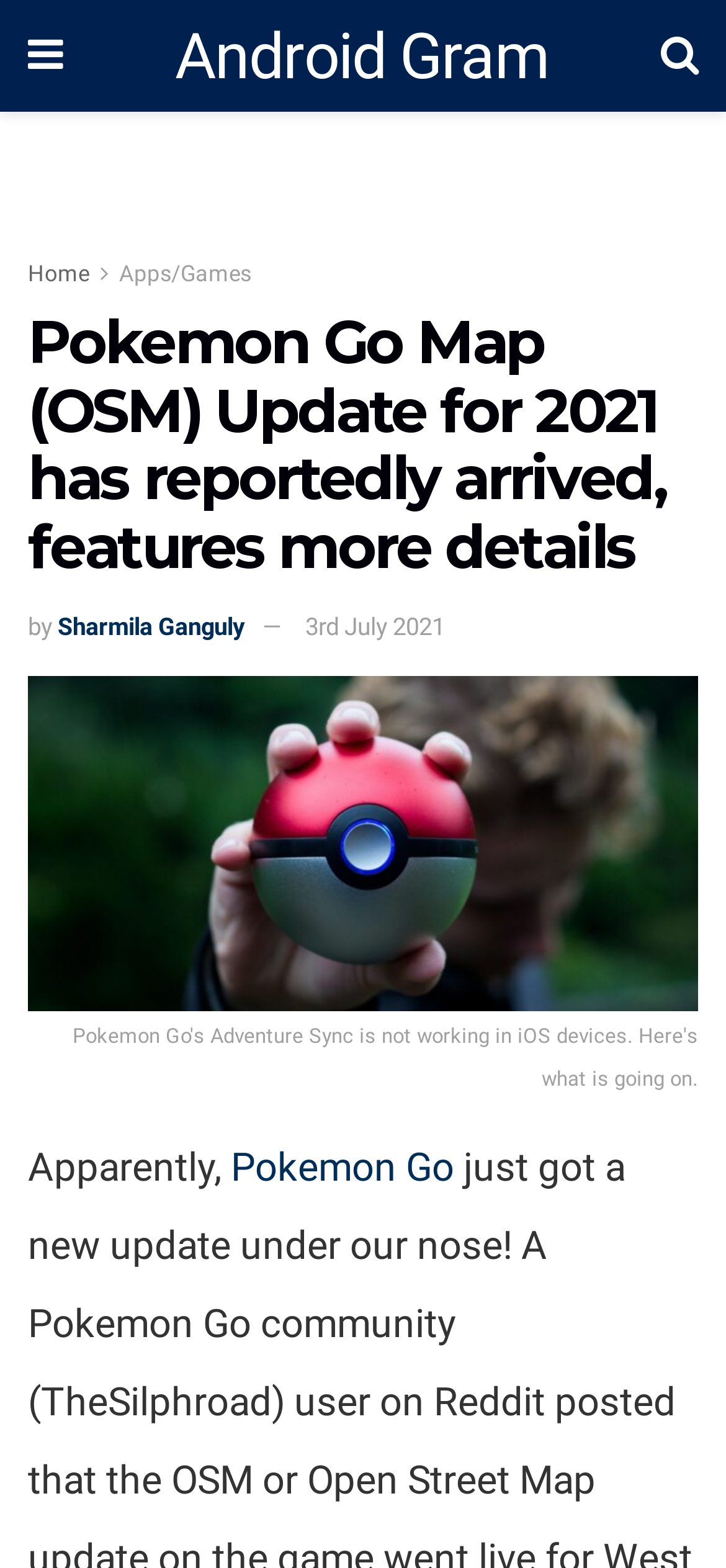Carefully examine the image and provide an in-depth answer to the question: What is the name of the author of the current article?

I found the author's name by looking at the text next to the 'by' keyword, which is a common indicator of the author's name in articles.